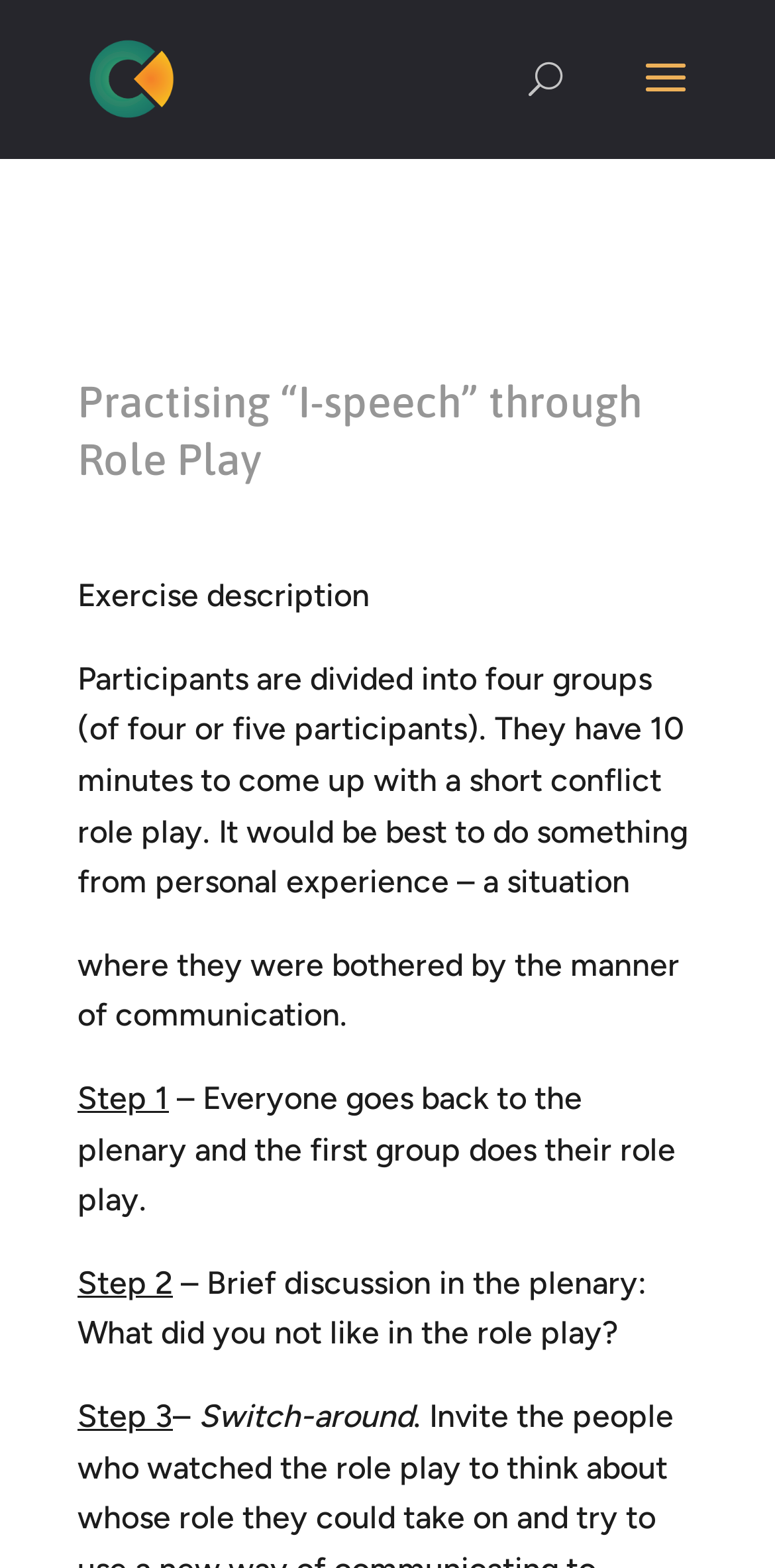What happens after Step 3?
Using the image, respond with a single word or phrase.

Switch-around